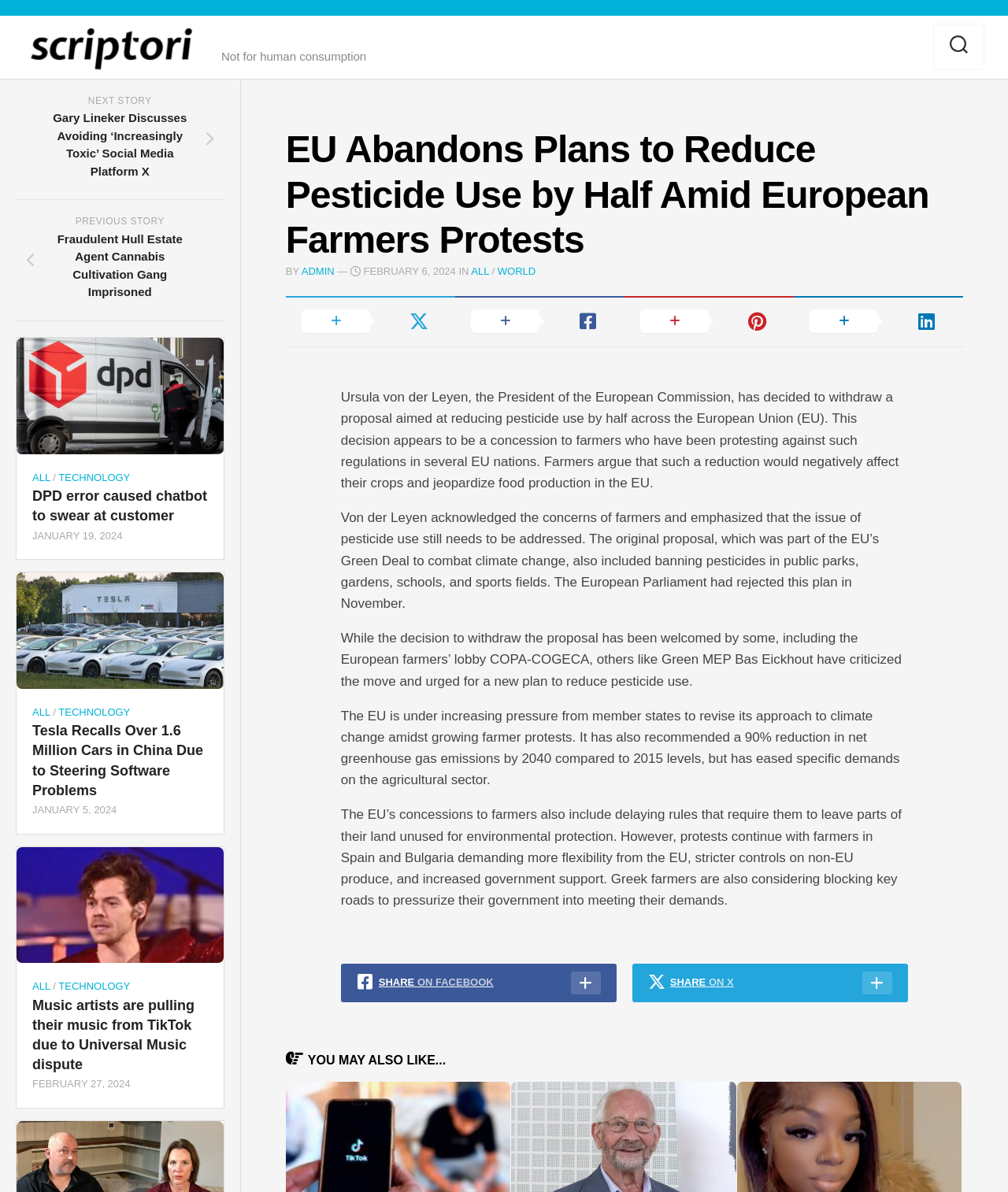Use the details in the image to answer the question thoroughly: 
What is the goal of the EU's Green Deal?

The answer can be inferred from the article section of the webpage, where it is mentioned that 'The original proposal, which was part of the EU’s Green Deal to combat climate change, also included banning pesticides in public parks, gardens, schools, and sports fields.'